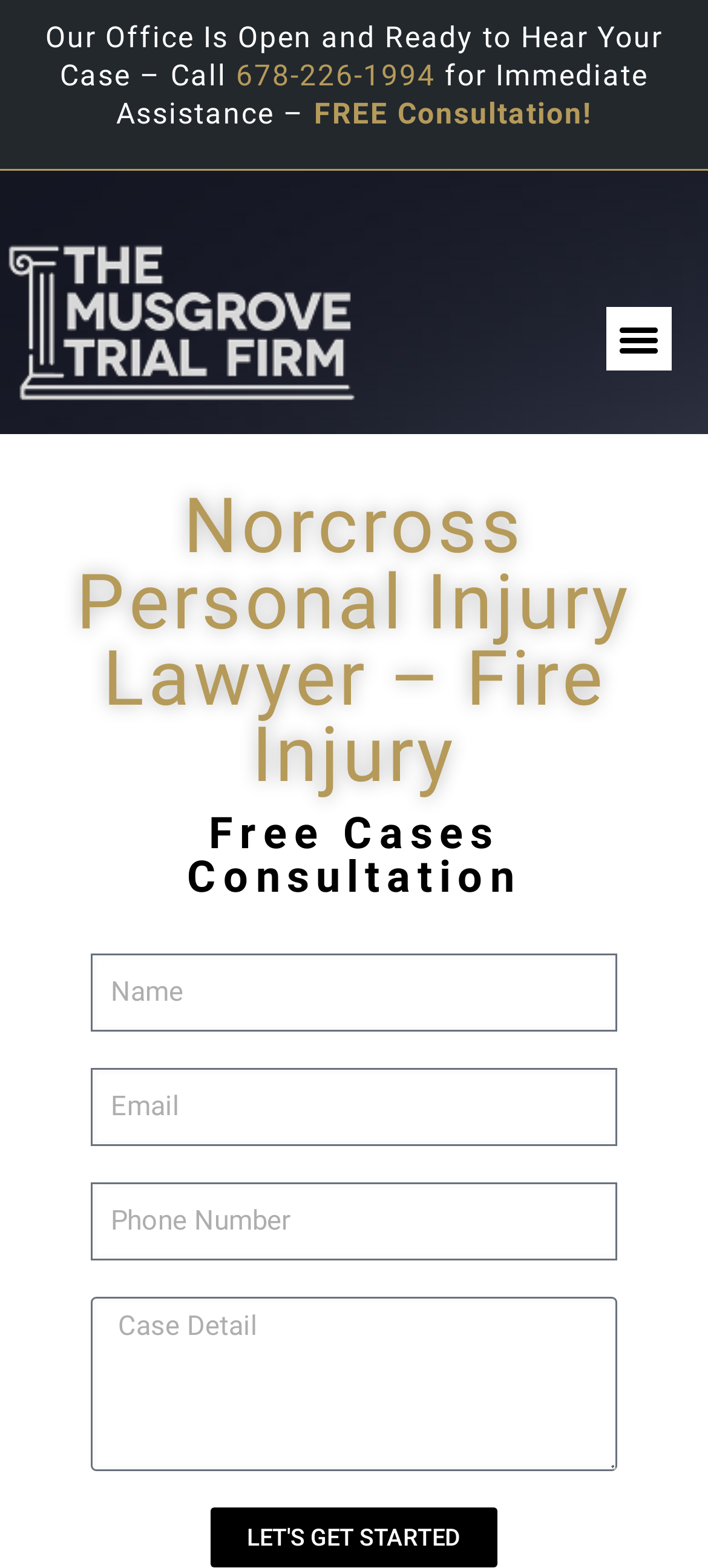Could you locate the bounding box coordinates for the section that should be clicked to accomplish this task: "Request a free consultation".

[0.444, 0.061, 0.836, 0.083]